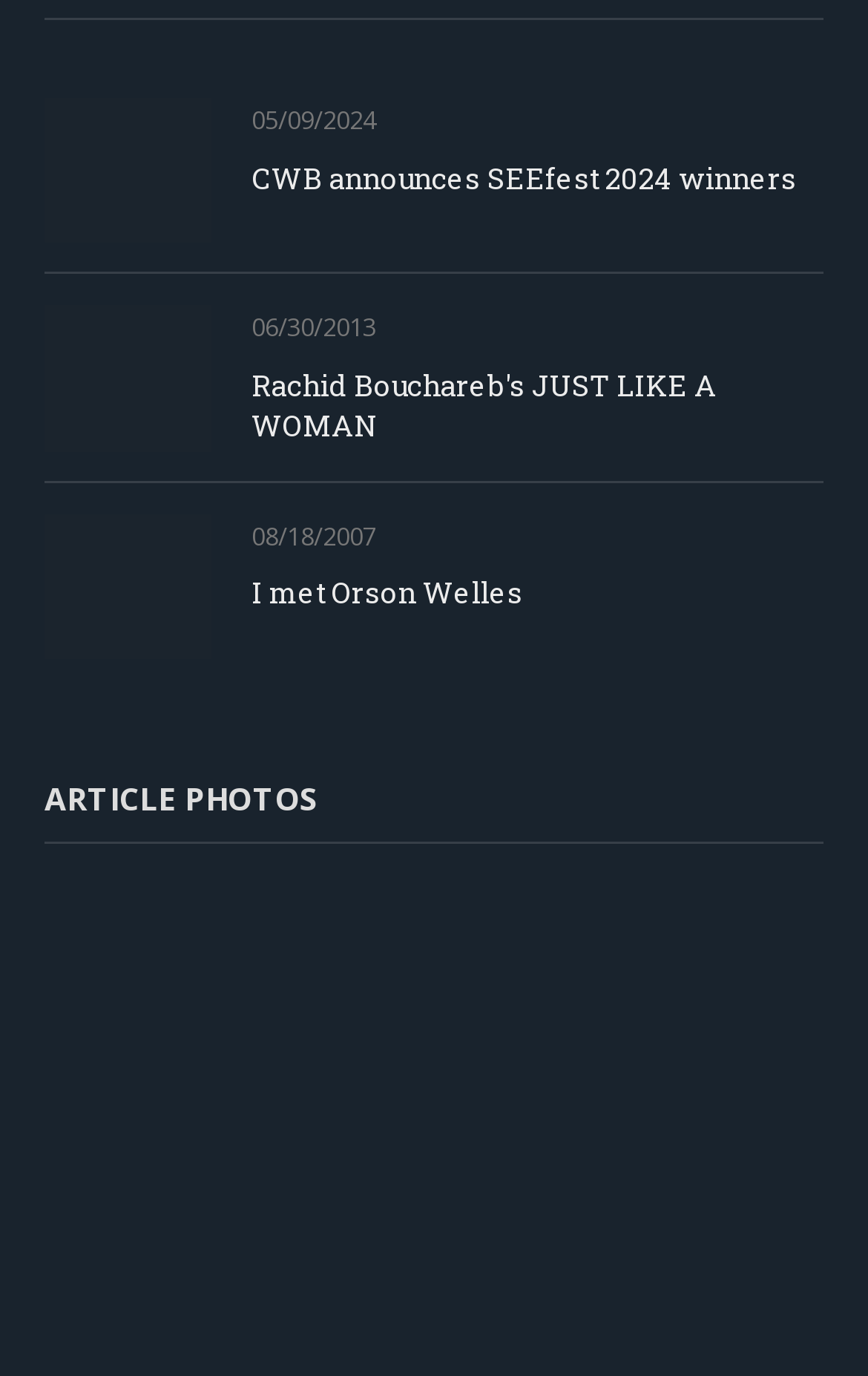How many images are under 'ARTICLE PHOTOS'?
Deliver a detailed and extensive answer to the question.

I found the 'heading' element 'ARTICLE PHOTOS' and counted the number of 'image' elements underneath it, which are [516], [517], [518], [519], and [520], [521], [522], [523]. There are 5 images in the first row and 4 images in the second row, so in total, there are 5 images under 'ARTICLE PHOTOS'.